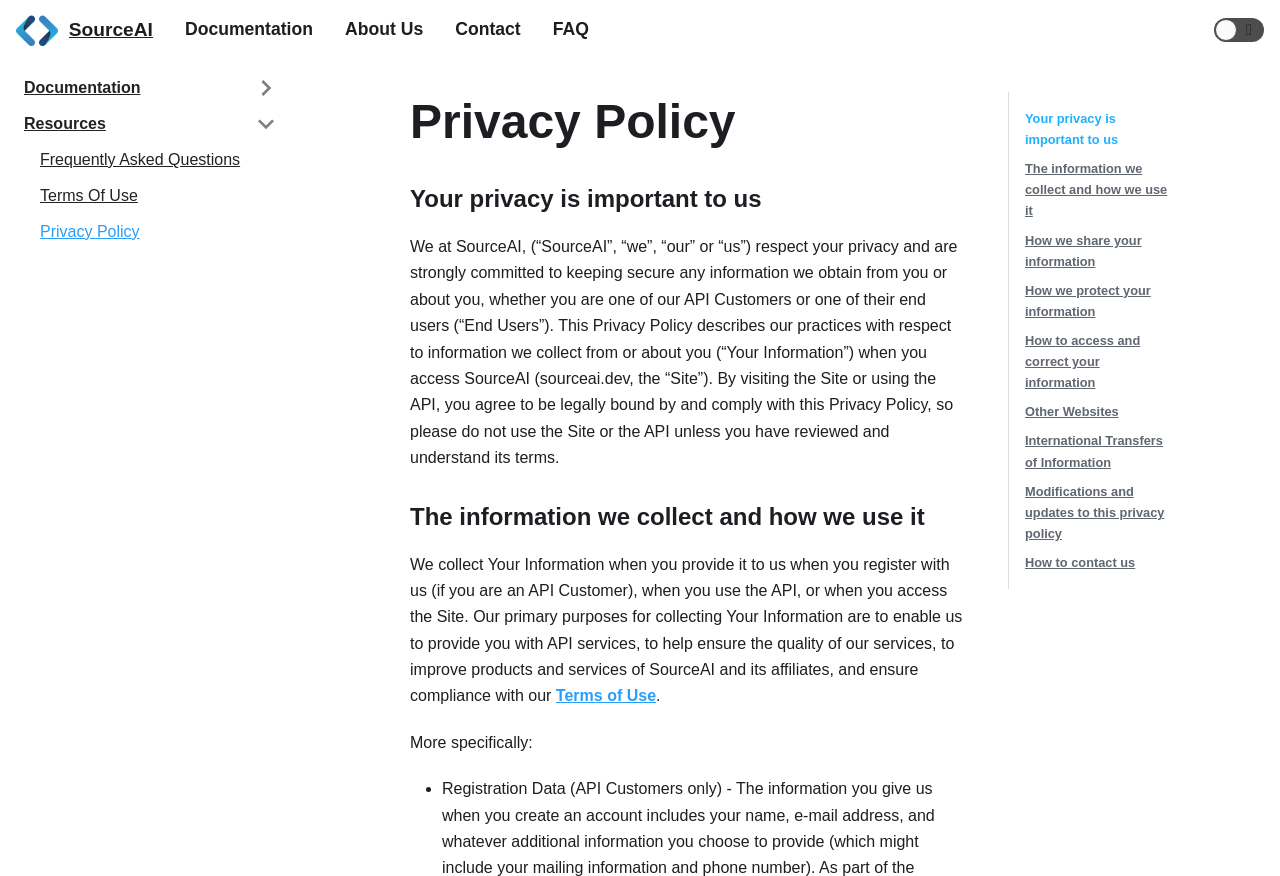Determine the bounding box coordinates for the UI element matching this description: "Examples".

[0.019, 0.205, 0.228, 0.242]